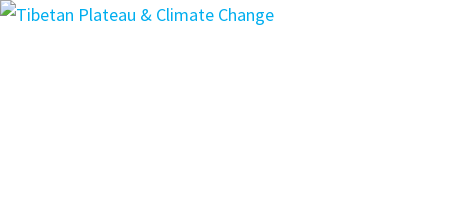Who is the photographer of the image?
Look at the screenshot and provide an in-depth answer.

The caption credits the image to Aaron Jaffe of Circle of Blue, indicating that he is the photographer of the image titled 'Tibetan Plateau & Climate Change'.